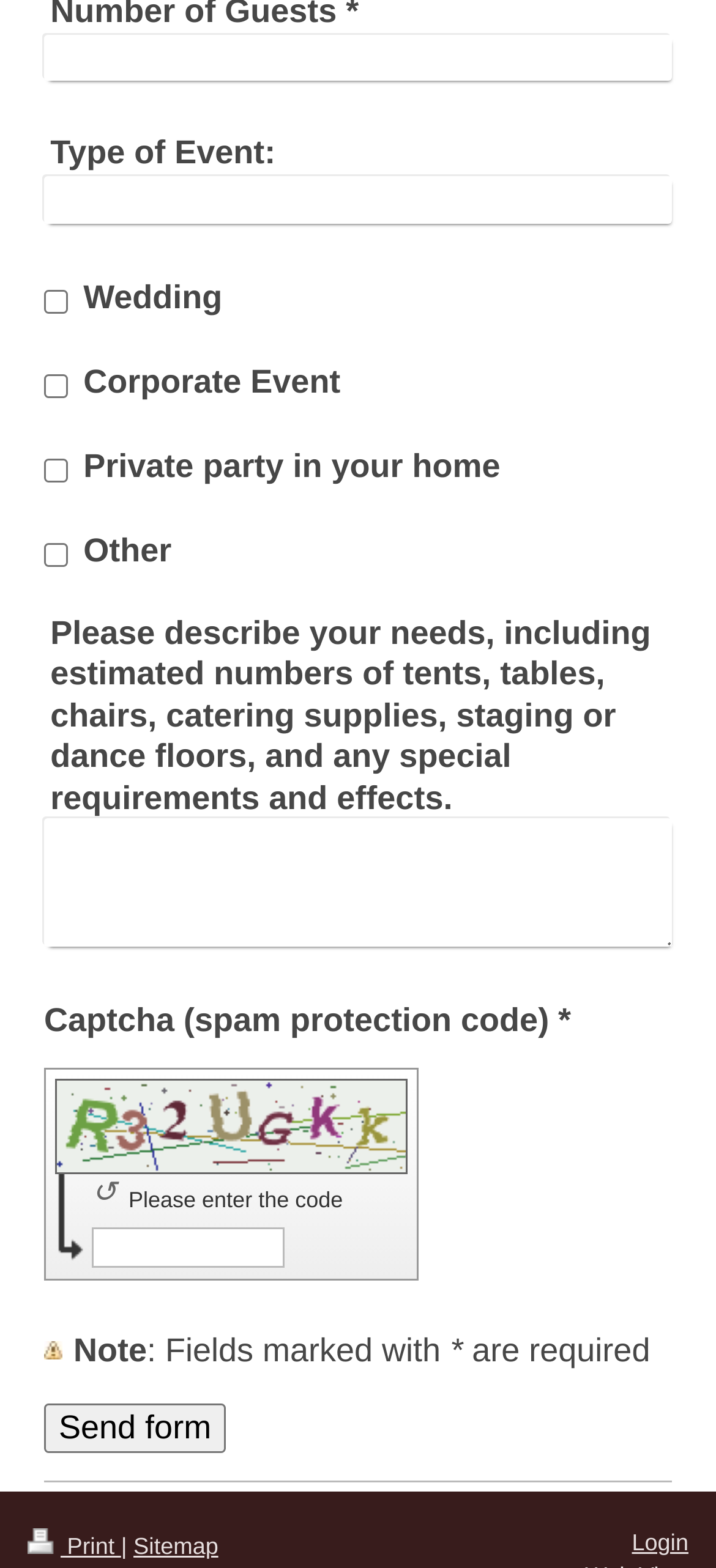Please identify the bounding box coordinates of the area that needs to be clicked to follow this instruction: "Read National Science Foundation awards Etaphase Phase 2a NSF SBIR".

None